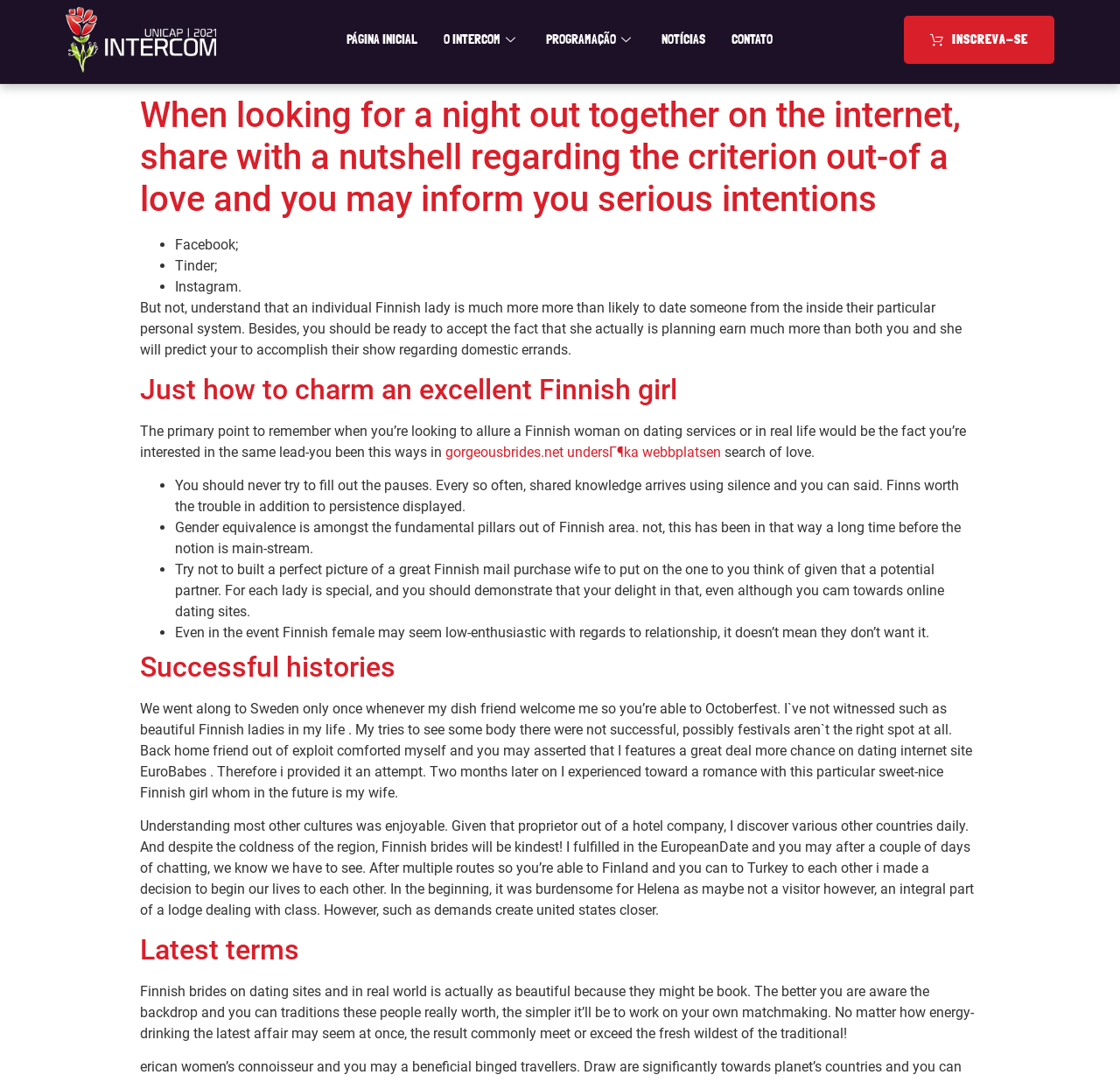What is the primary topic of this webpage?
Using the information from the image, answer the question thoroughly.

Based on the content of the webpage, it appears to be providing advice and guidance on how to date Finnish women, including understanding their culture and values, and sharing successful stories of people who have dated Finnish women.